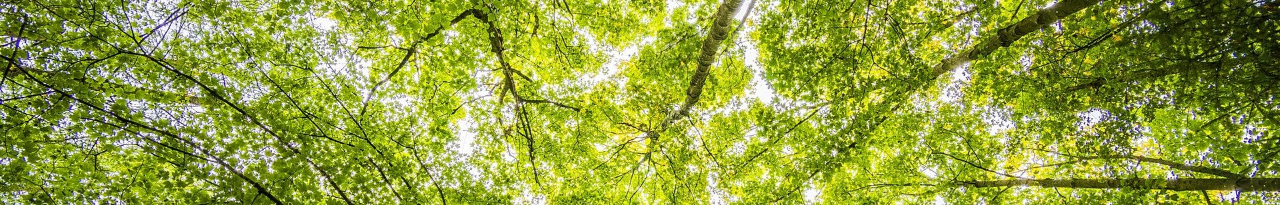What is the dominant color in the image?
Look at the image and provide a detailed response to the question.

The dominant color in the image is green because the caption describes the scene as having 'vibrant shades of green' and the leaves in the canopy are illuminated by sunlight, making green the most prominent color.